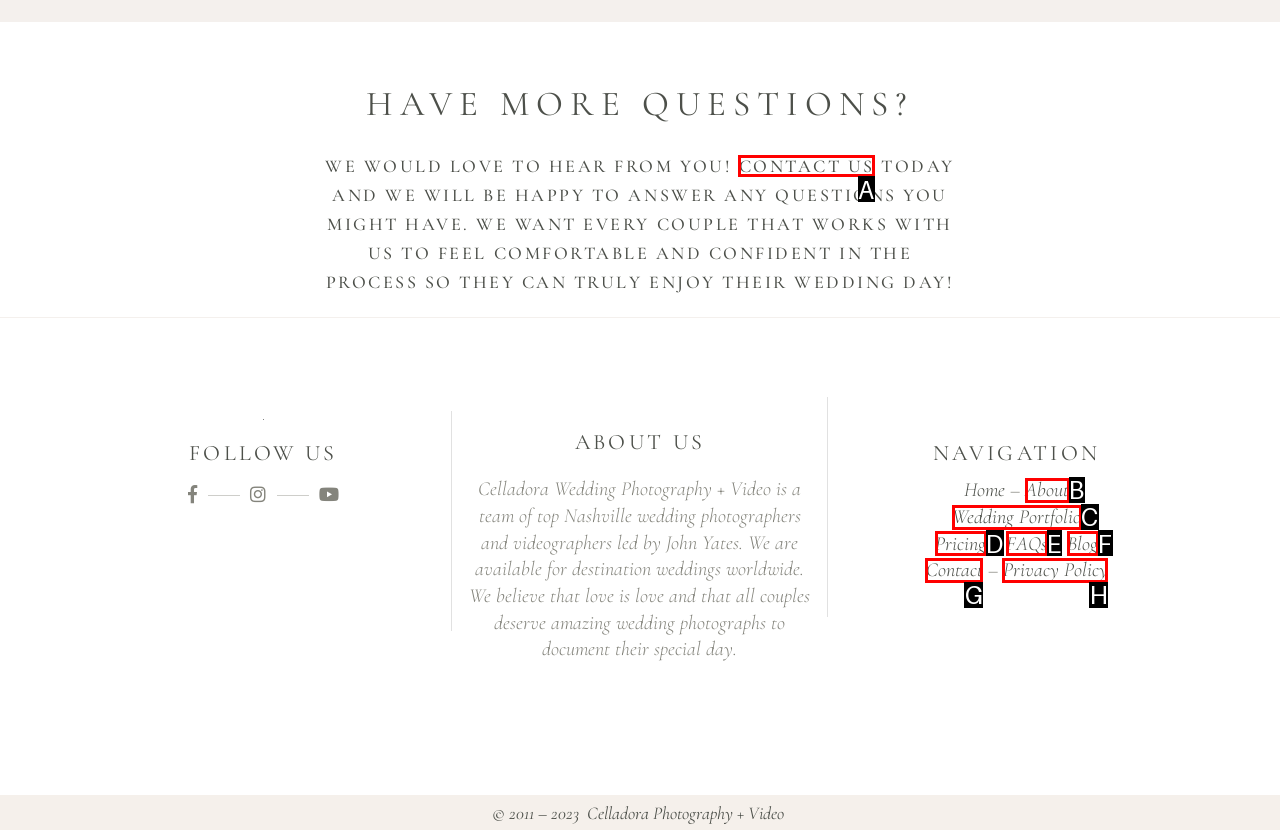Given the task: Click on 'CONTACT US', point out the letter of the appropriate UI element from the marked options in the screenshot.

A